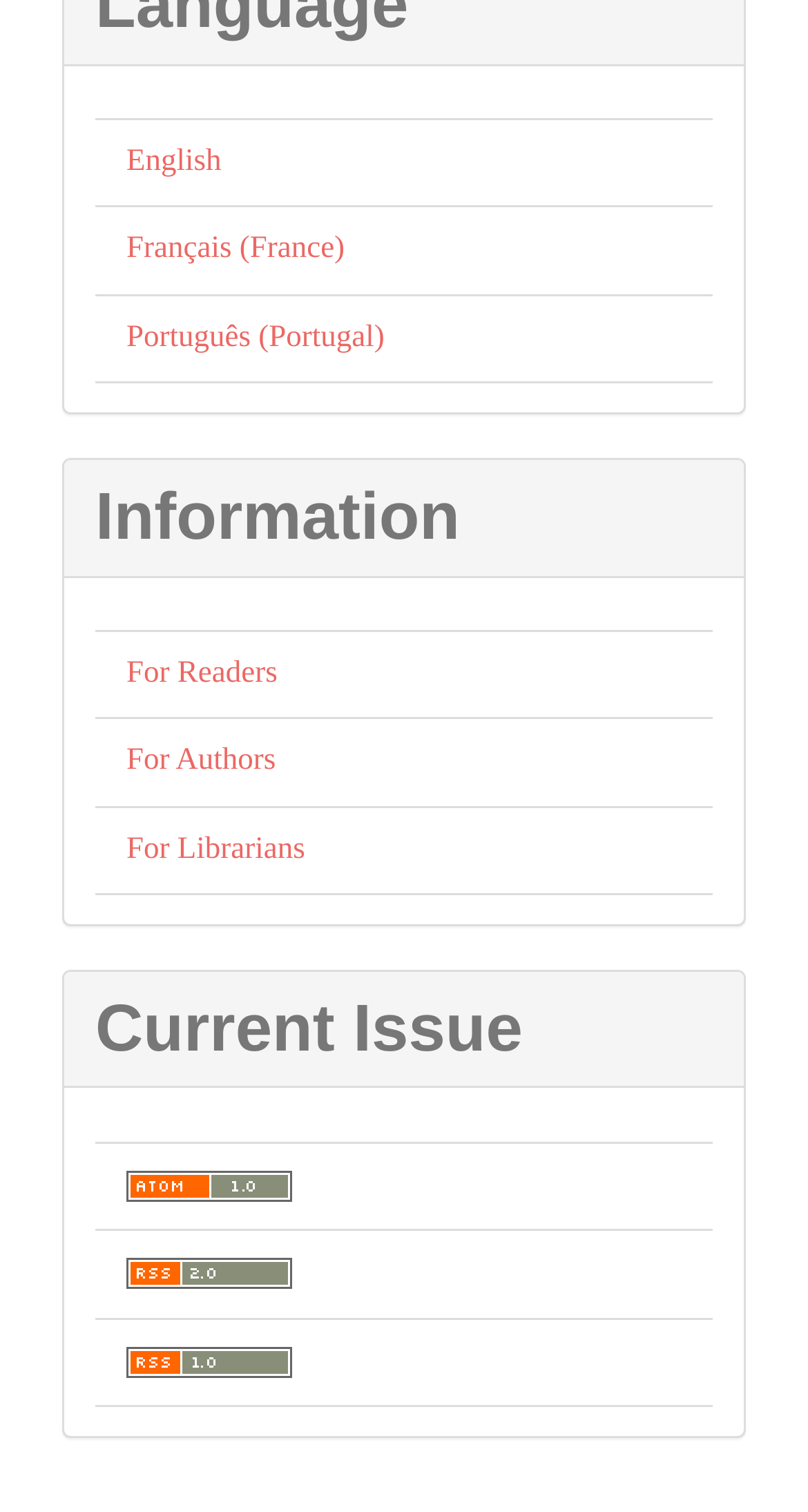Identify the bounding box coordinates for the element you need to click to achieve the following task: "Search this site with Google". The coordinates must be four float values ranging from 0 to 1, formatted as [left, top, right, bottom].

None